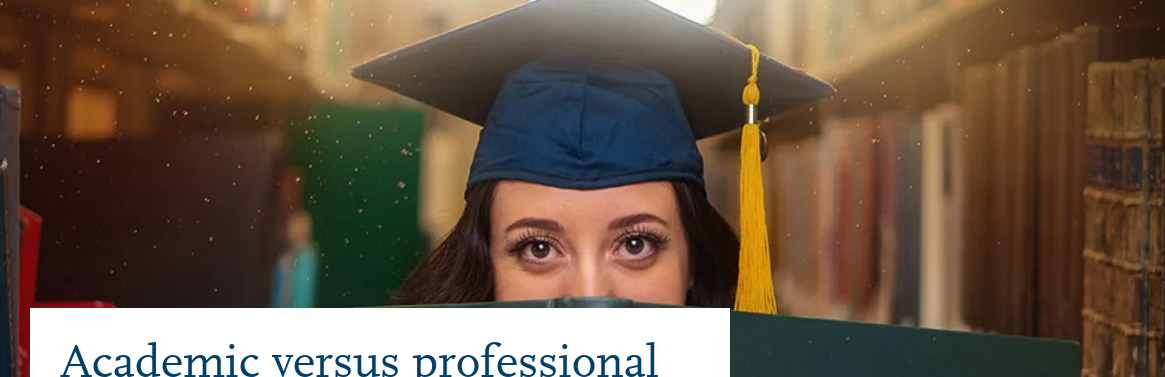With reference to the image, please provide a detailed answer to the following question: What is the background of the image?

The caption describes the background of the image as a warm and inviting atmosphere of blurred bookshelves filled with various books, setting a scholarly tone.